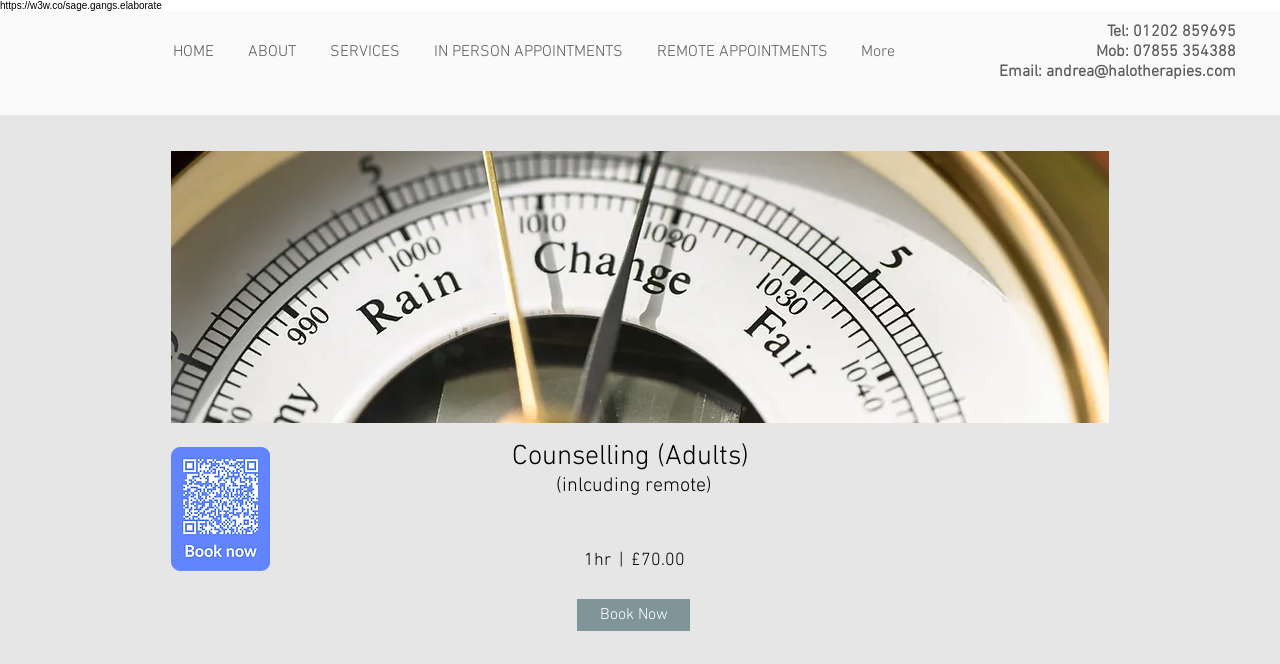What is the cost of a 1-hour counselling session?
Answer with a single word or phrase, using the screenshot for reference.

£70.00